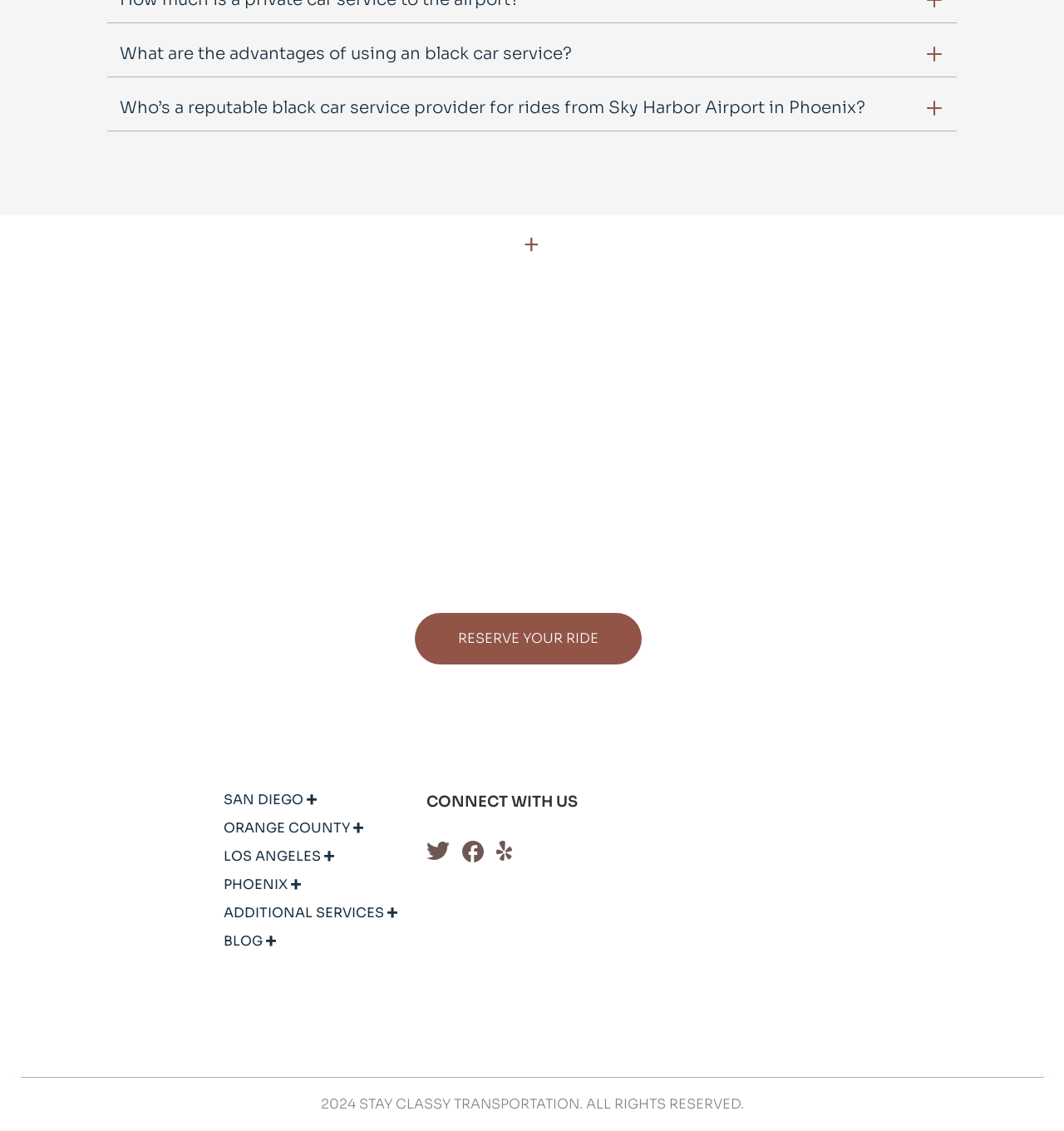Pinpoint the bounding box coordinates of the element to be clicked to execute the instruction: "Click the 'RESERVE YOUR RIDE' button".

[0.389, 0.542, 0.603, 0.587]